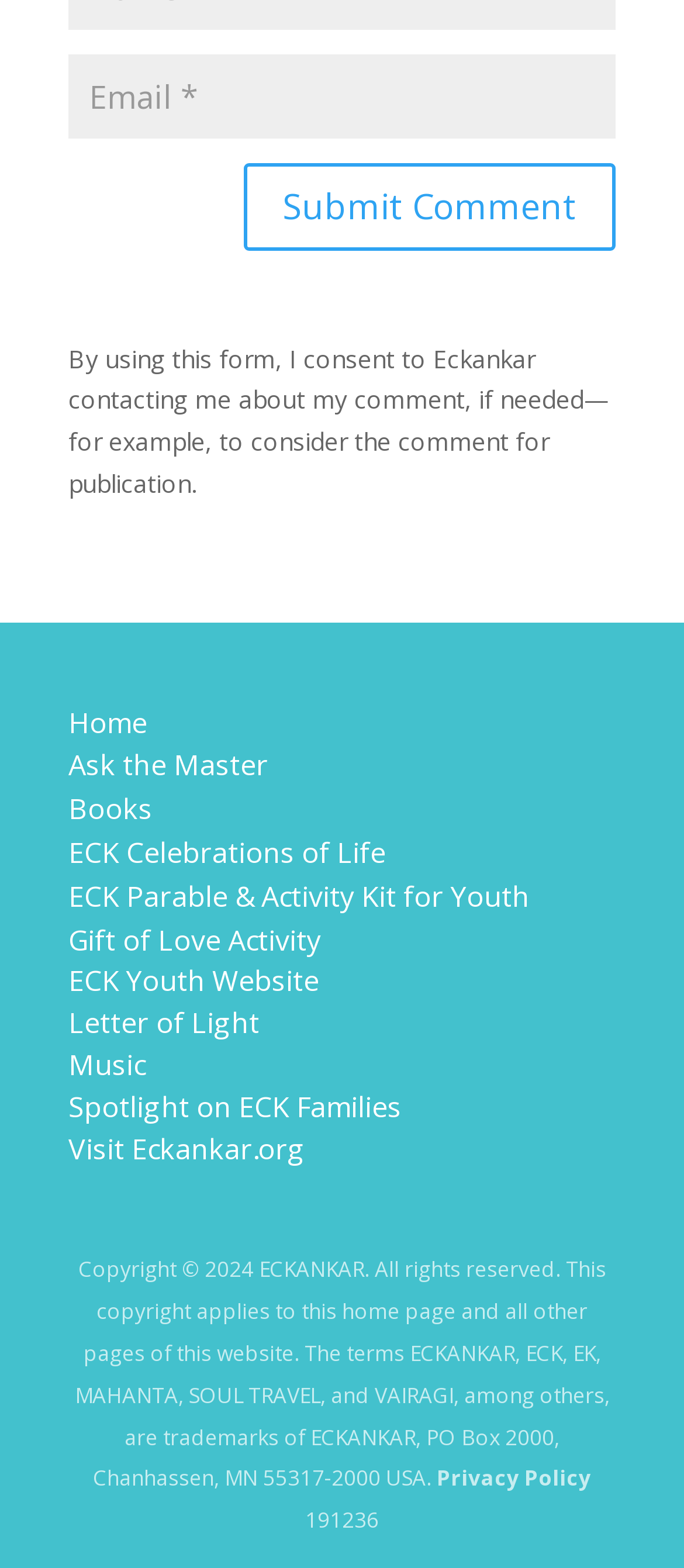Kindly respond to the following question with a single word or a brief phrase: 
What is the organization's name?

Eckankar